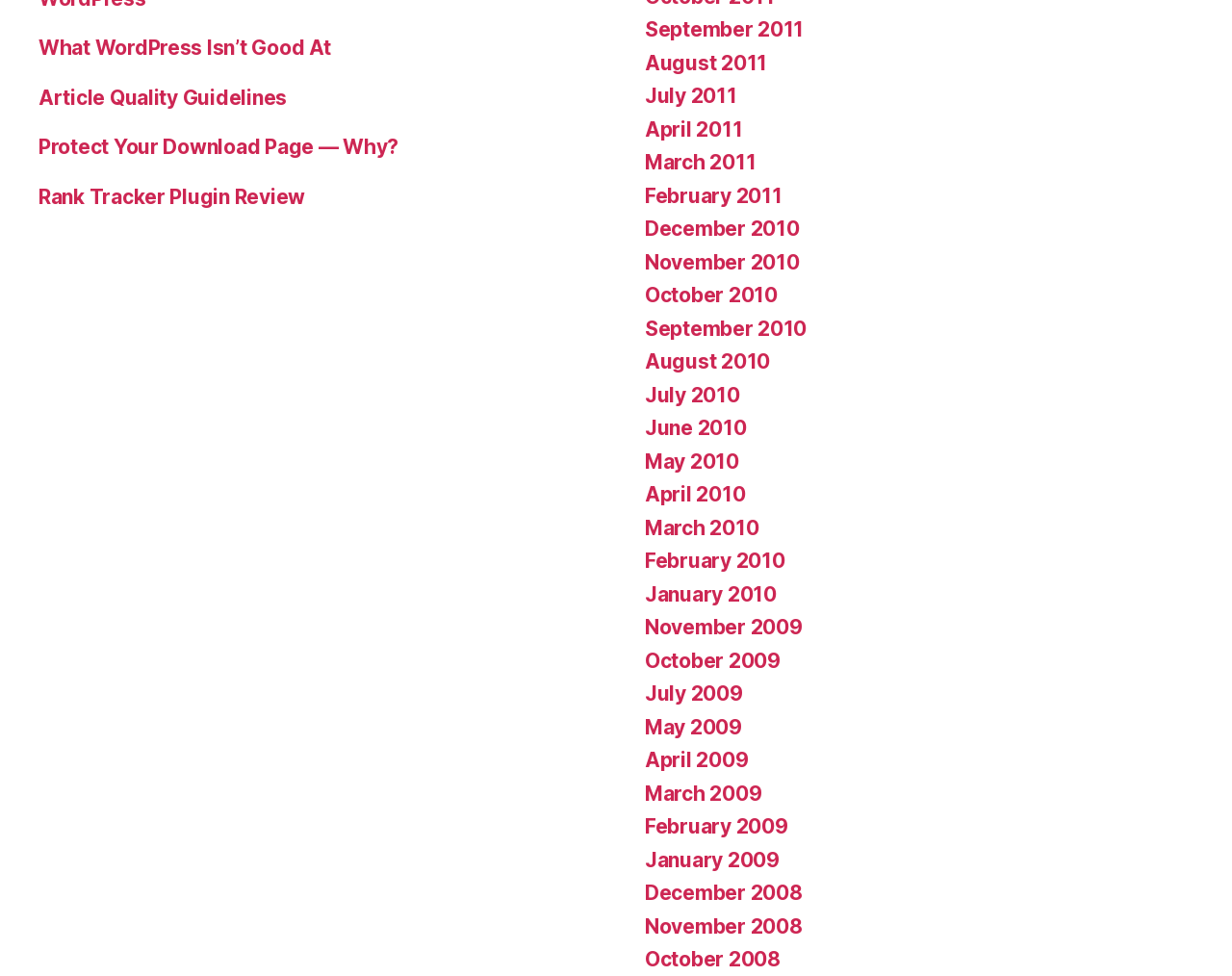Provide the bounding box coordinates of the UI element this sentence describes: "What WordPress Isn’t Good At".

[0.031, 0.037, 0.268, 0.061]